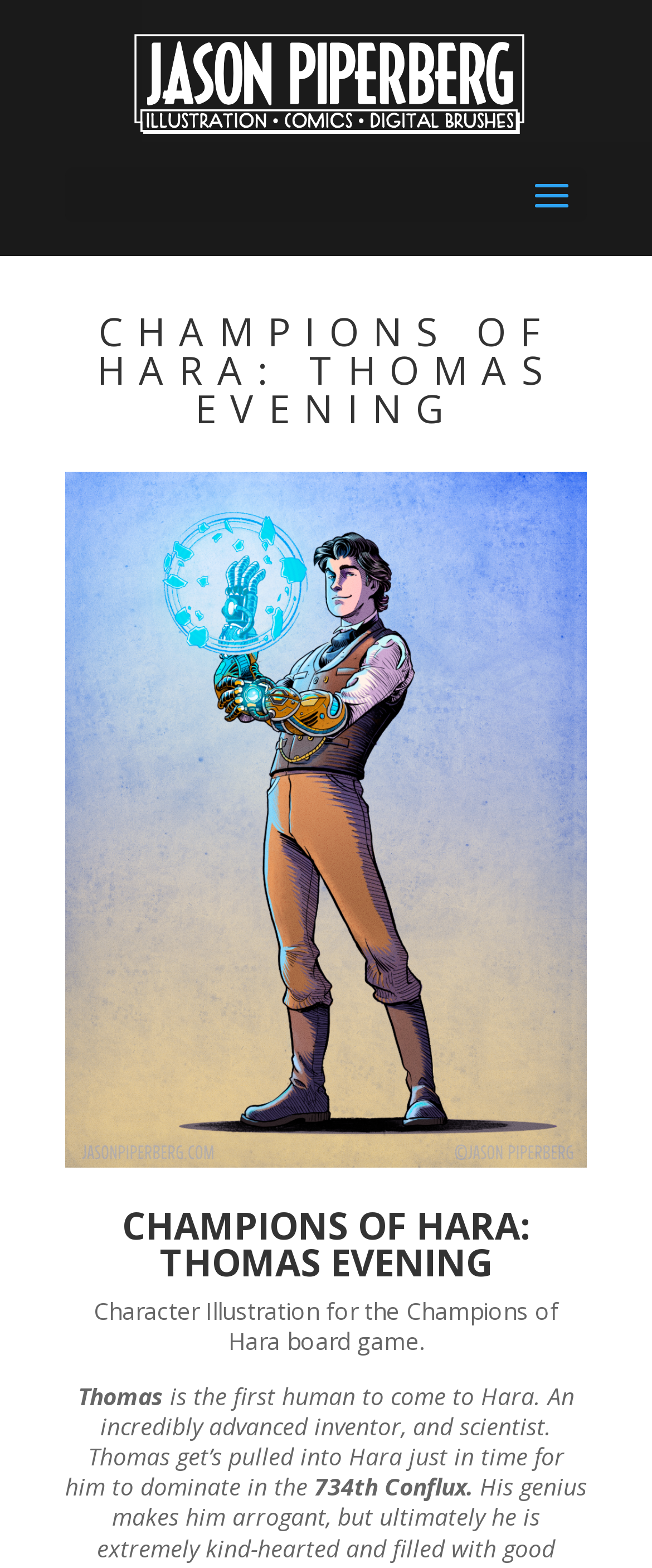Generate the text of the webpage's primary heading.

CHAMPIONS OF HARA: THOMAS EVENING